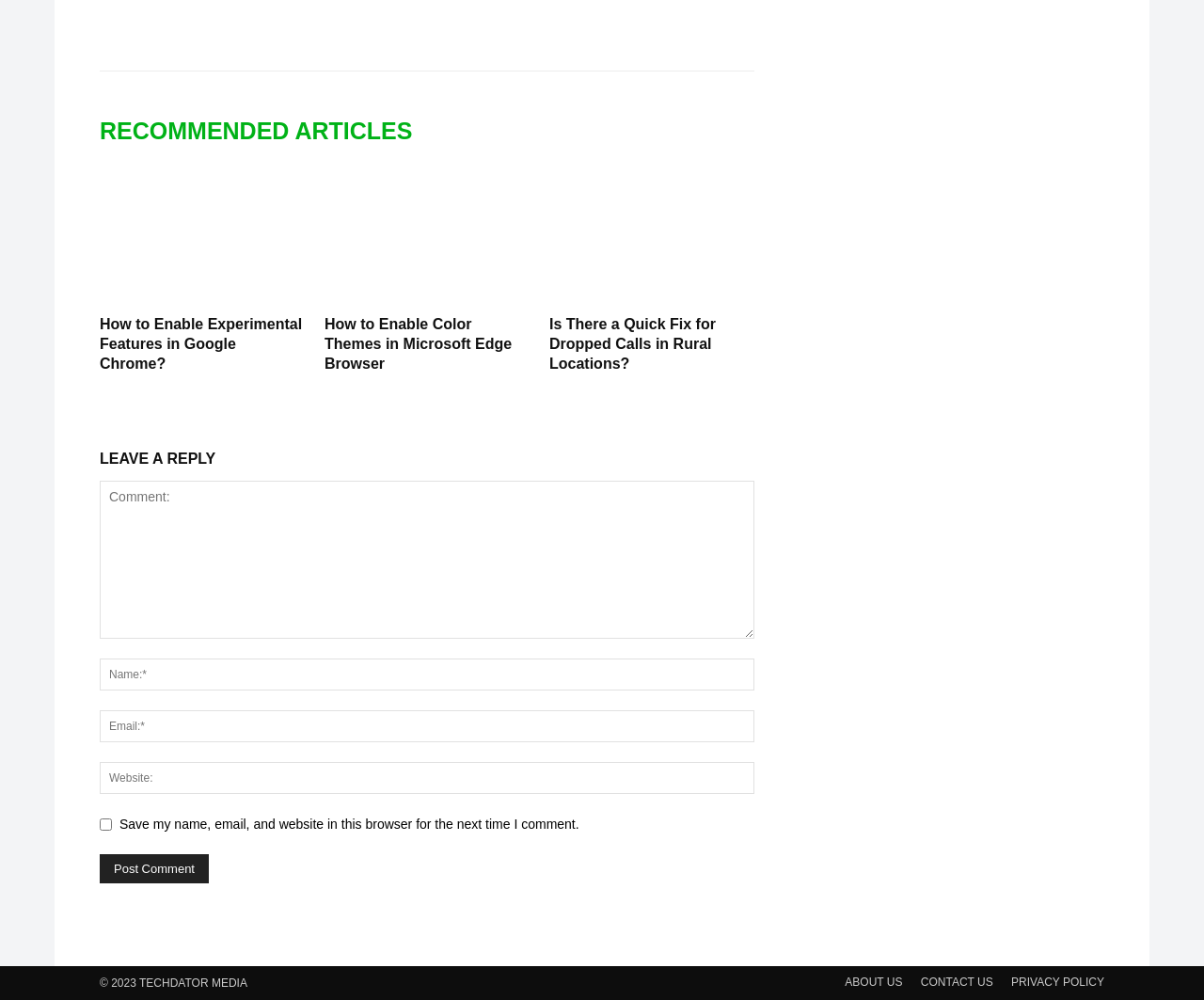Please identify the bounding box coordinates of the clickable area that will allow you to execute the instruction: "Leave a reply".

[0.083, 0.445, 0.627, 0.474]